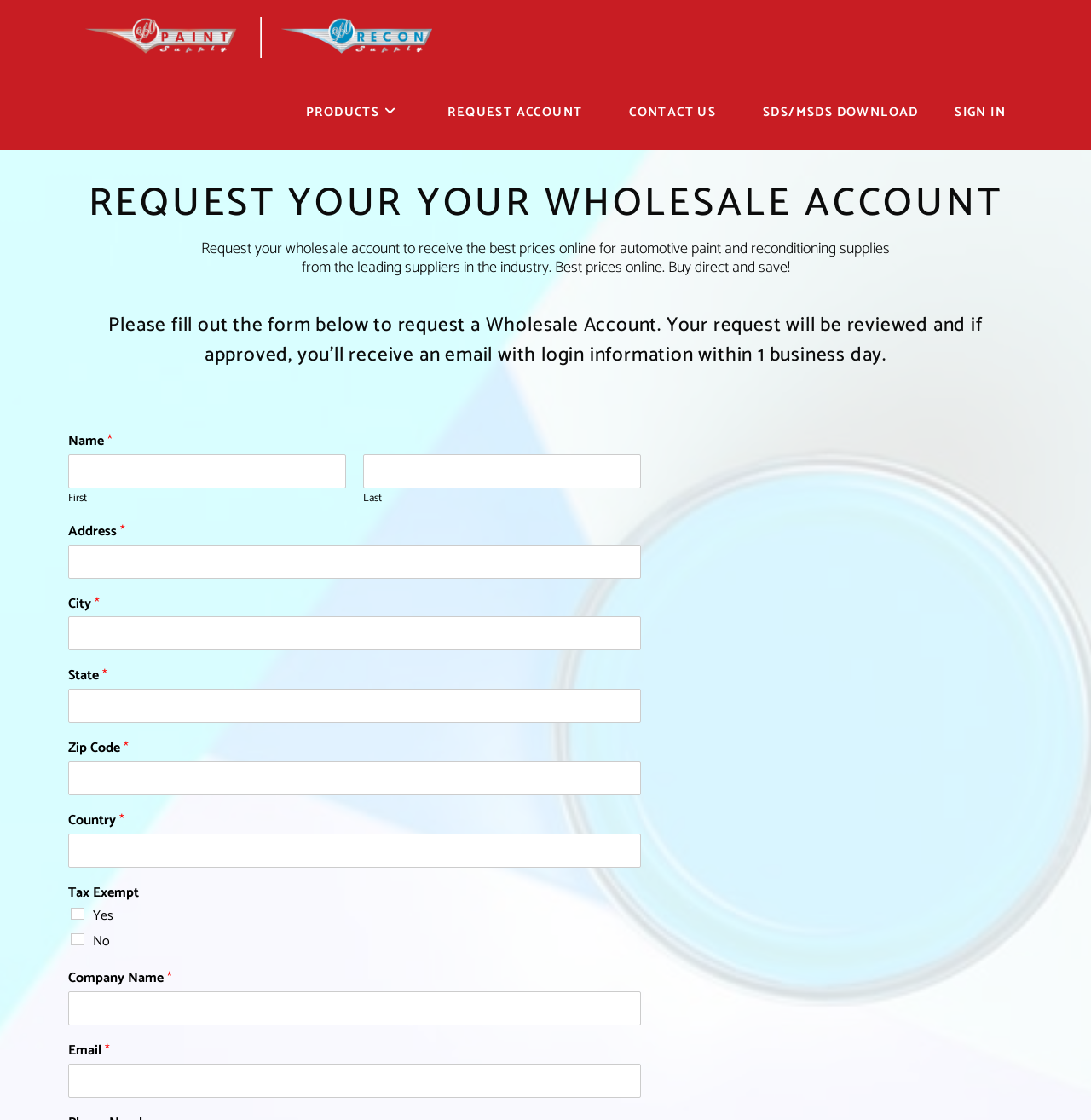What type of information is required to request a wholesale account?
Kindly offer a comprehensive and detailed response to the question.

The webpage requires users to provide personal information such as name, address, city, state, zip code, and country, as well as company information such as company name and email. This information is required to request a wholesale account and is marked as required with an asterisk symbol.